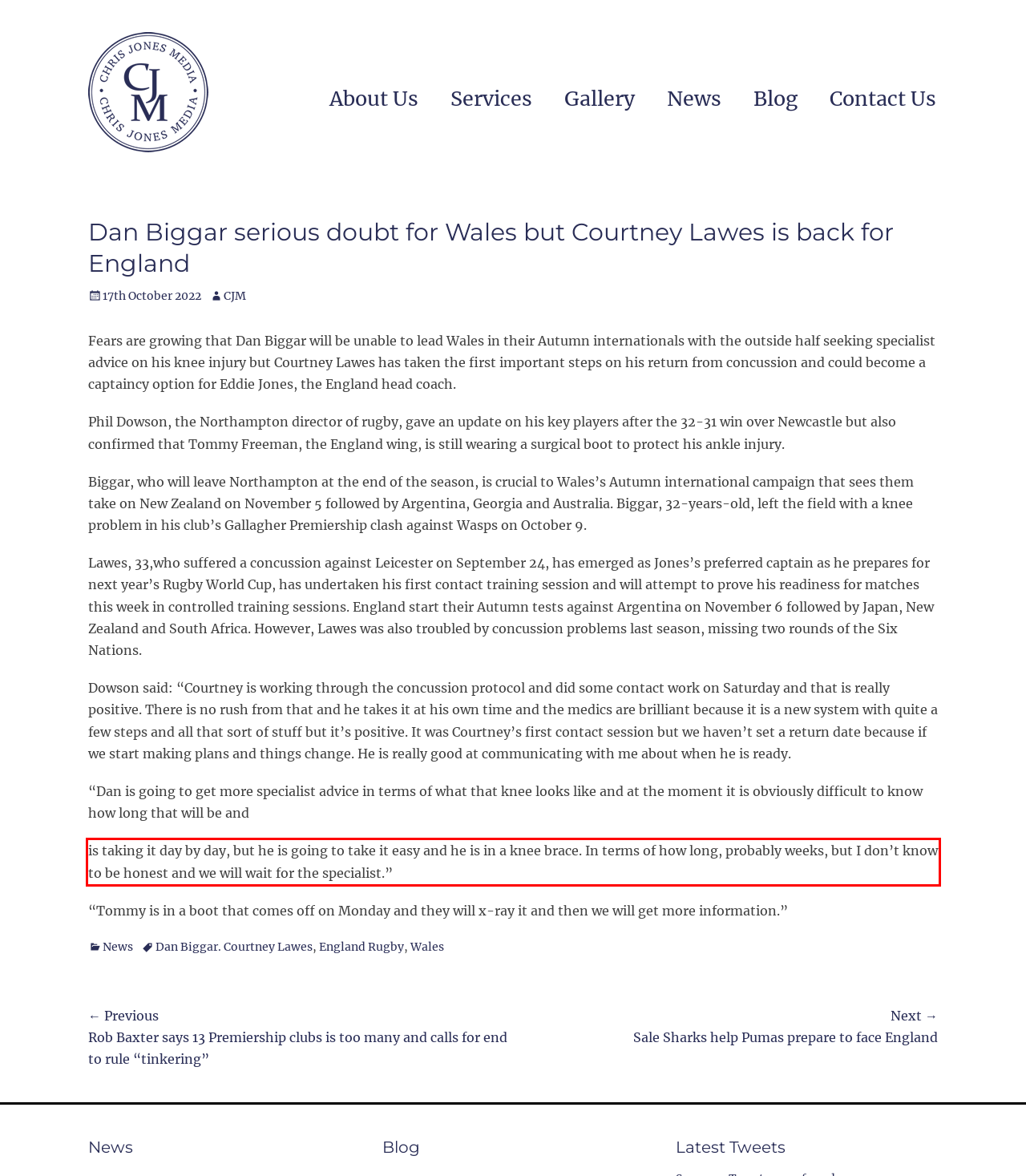By examining the provided screenshot of a webpage, recognize the text within the red bounding box and generate its text content.

is taking it day by day, but he is going to take it easy and he is in a knee brace. In terms of how long, probably weeks, but I don’t know to be honest and we will wait for the specialist.”